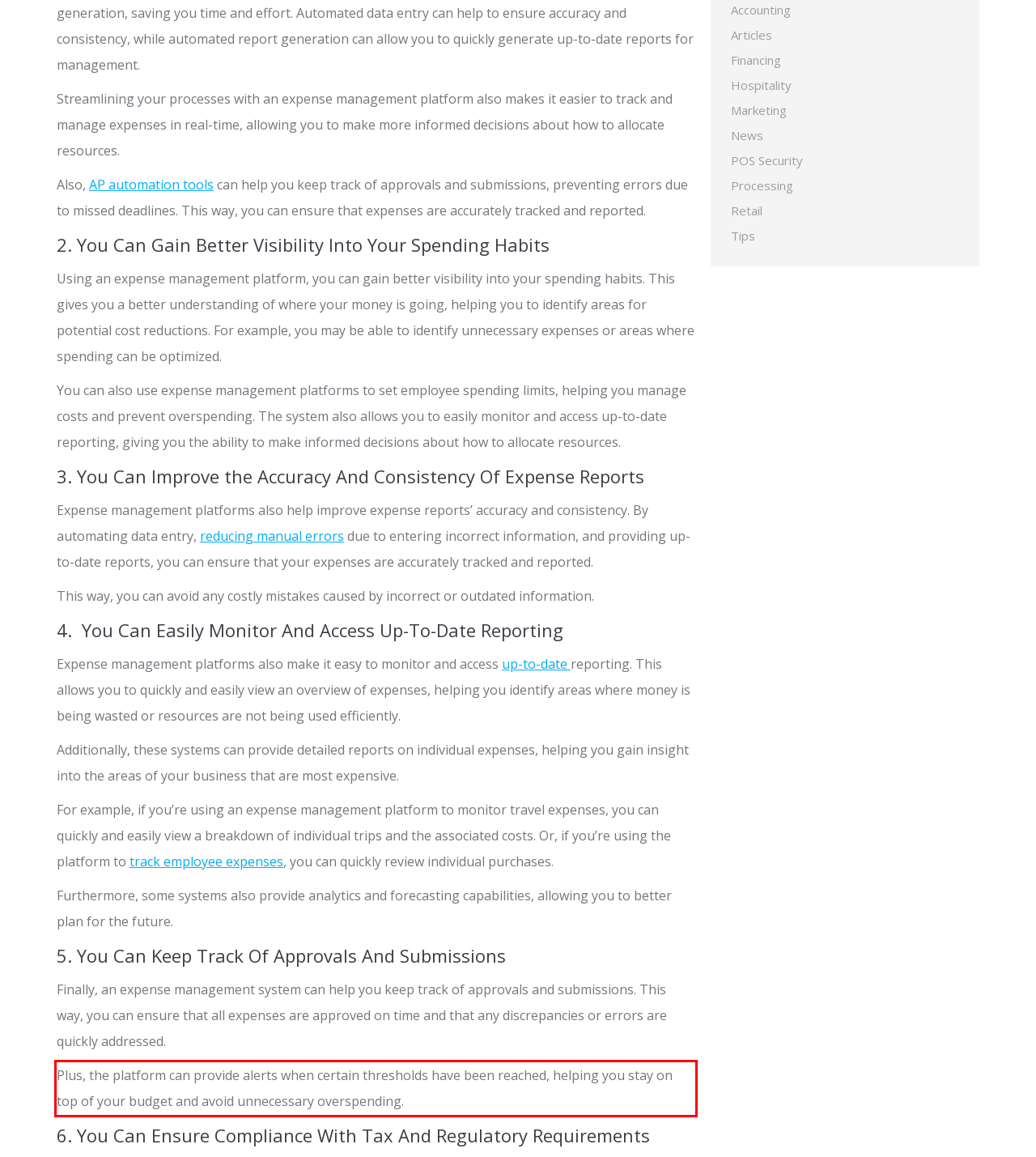You are provided with a screenshot of a webpage containing a red bounding box. Please extract the text enclosed by this red bounding box.

Plus, the platform can provide alerts when certain thresholds have been reached, helping you stay on top of your budget and avoid unnecessary overspending.